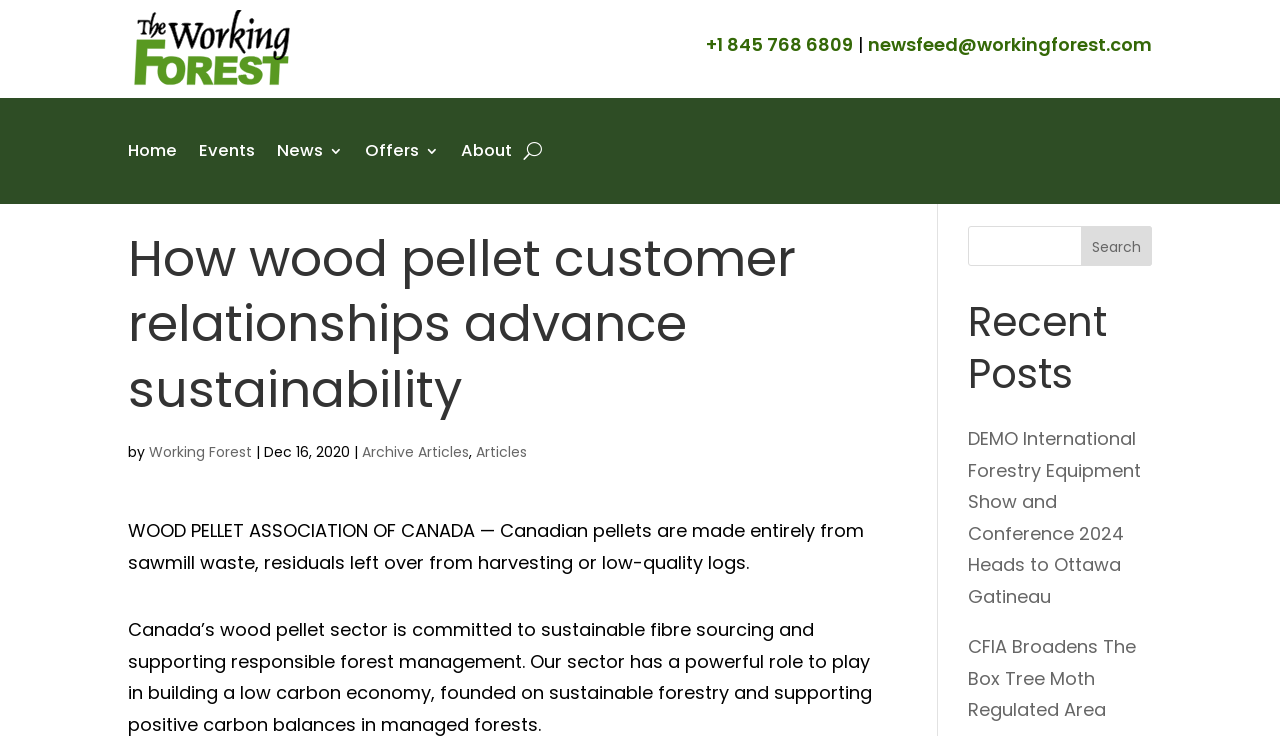What is the logo of the website?
Please answer using one word or phrase, based on the screenshot.

OFFICIAL Working Forest LOGO